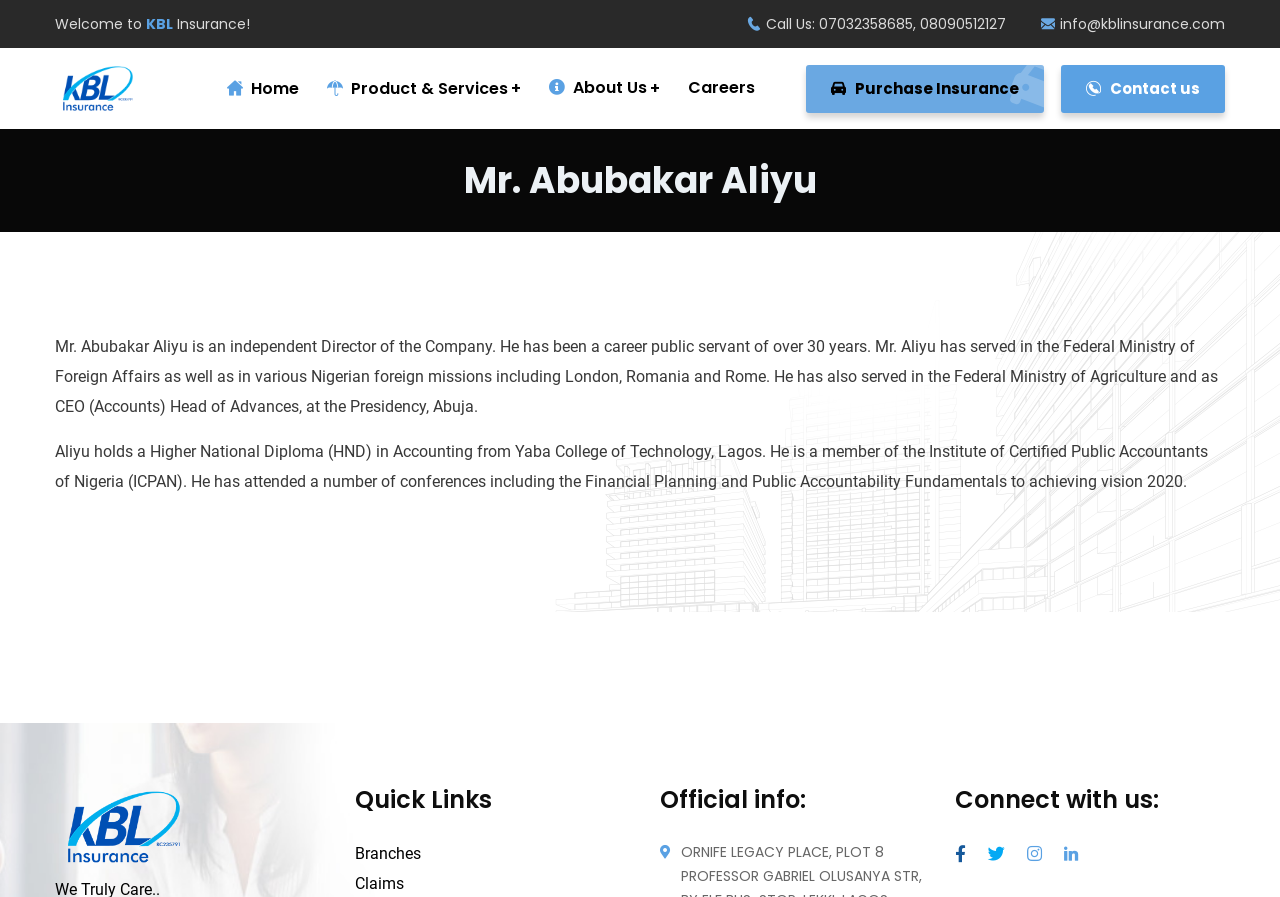Refer to the image and provide an in-depth answer to the question: 
What is the name of the institution where Mr. Abubakar Aliyu obtained his Higher National Diploma (HND) in Accounting?

According to the webpage, Mr. Abubakar Aliyu holds a Higher National Diploma (HND) in Accounting from Yaba College of Technology, Lagos, as mentioned in the article section.